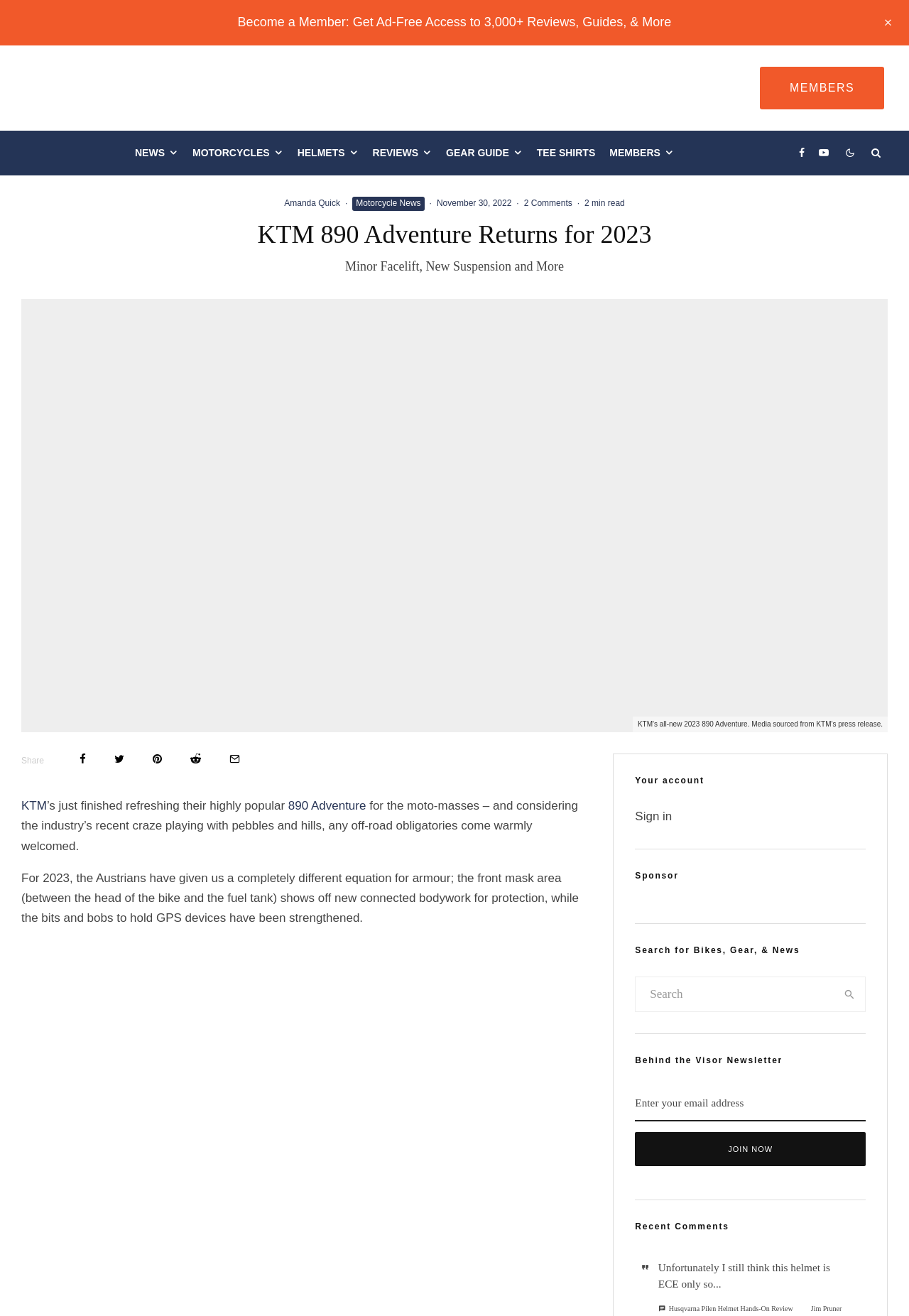What is the date of the article?
Give a one-word or short-phrase answer derived from the screenshot.

November 30, 2022